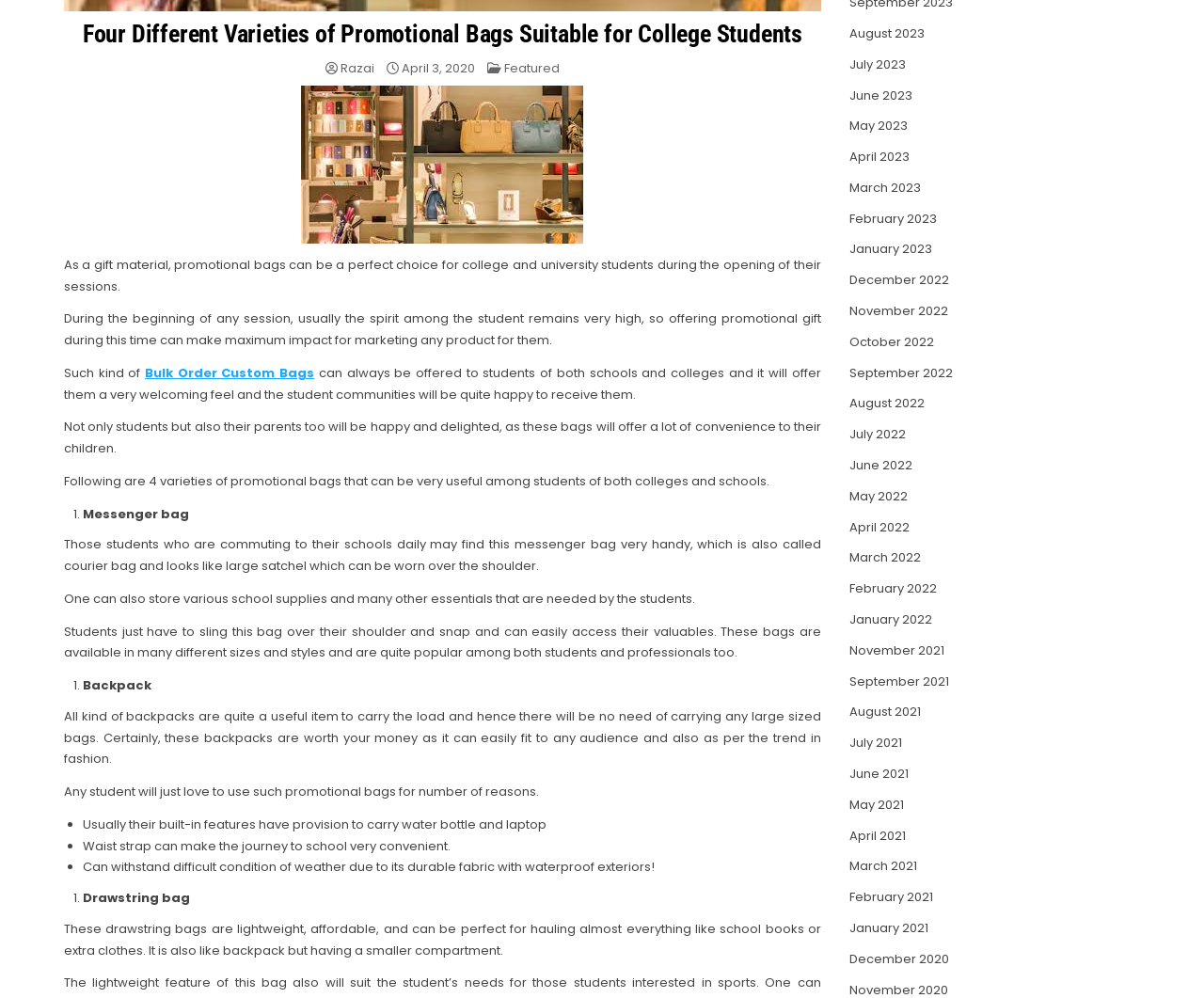From the webpage screenshot, predict the bounding box coordinates (top-left x, top-left y, bottom-right x, bottom-right y) for the UI element described here: February 2021

[0.705, 0.89, 0.775, 0.908]